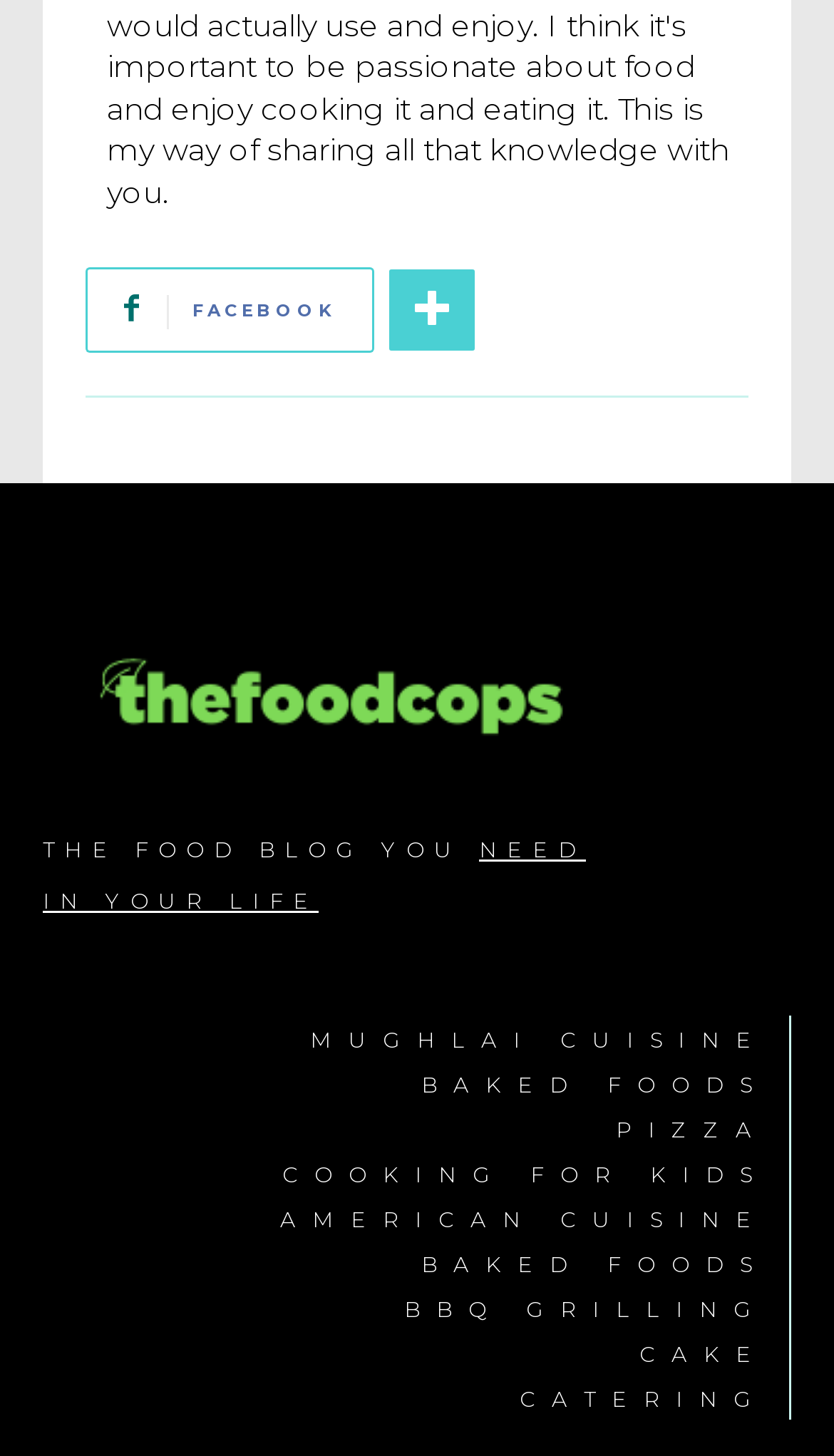Are there any social media links?
Please ensure your answer is as detailed and informative as possible.

The webpage has two social media links, which can be found in the links [988] and [990]. The first link is a Facebook link, and the second link is an unspecified social media platform represented by the icon ''.